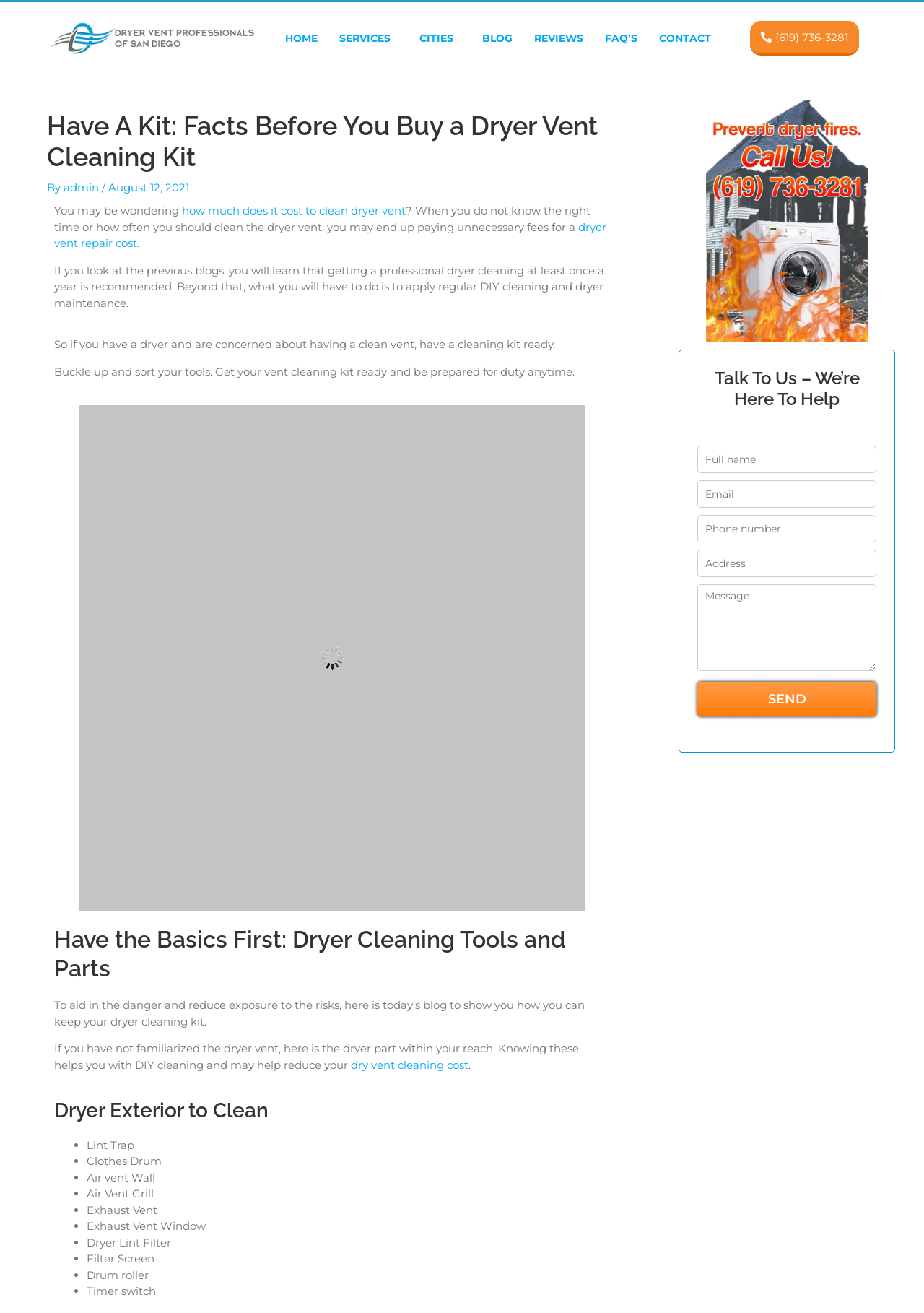Please determine the bounding box coordinates of the element to click in order to execute the following instruction: "Enter your name in the 'Name *' field". The coordinates should be four float numbers between 0 and 1, specified as [left, top, right, bottom].

[0.755, 0.339, 0.948, 0.36]